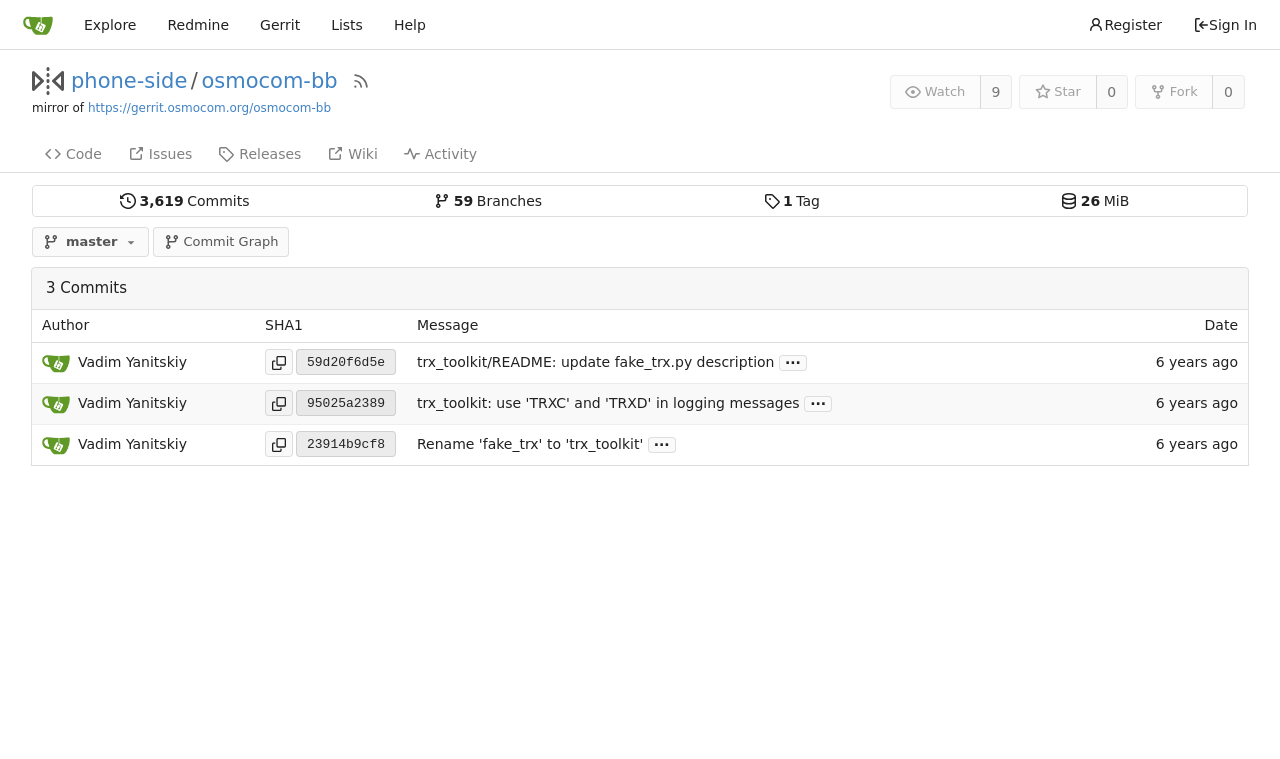Please answer the following question using a single word or phrase: 
How many branches are there?

59